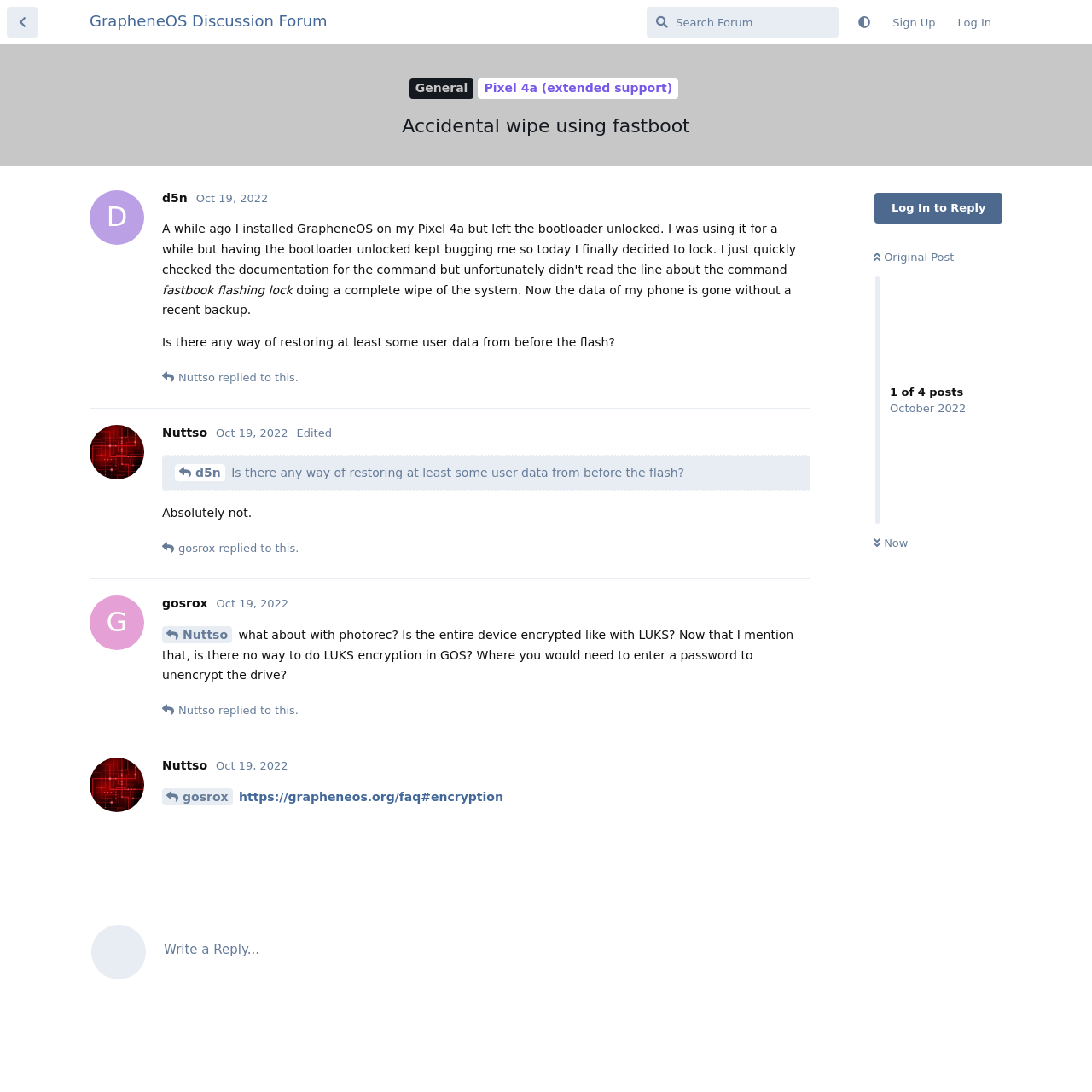Please identify the bounding box coordinates of the area that needs to be clicked to fulfill the following instruction: "Search the forum."

[0.592, 0.006, 0.768, 0.035]